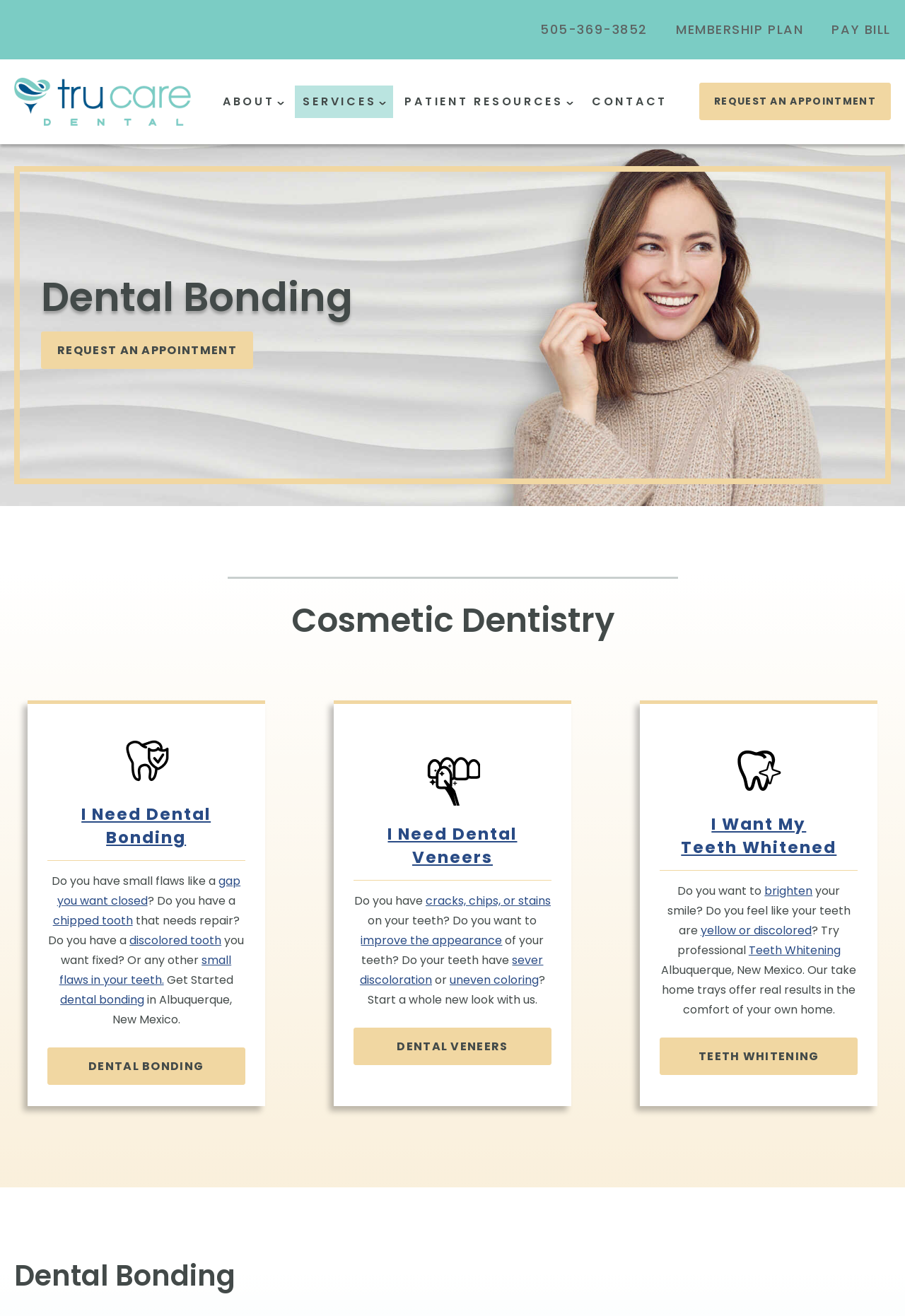Give a one-word or short phrase answer to the question: 
What is the benefit of teeth whitening?

Brighten your smile